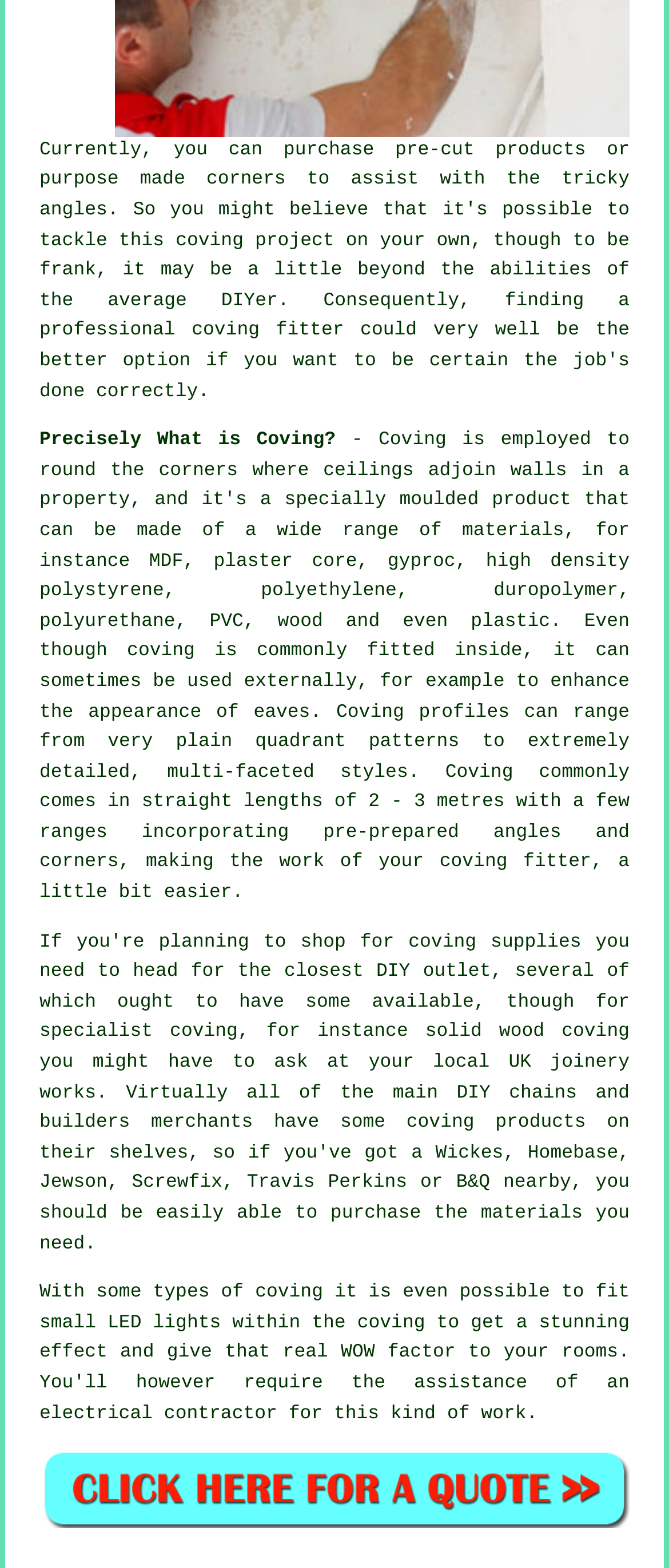Using the information from the screenshot, answer the following question thoroughly:
What is the typical length of coving?

The webpage states that coving commonly comes in straight lengths of 2-3 metres, with some ranges incorporating pre-prepared angles and corners. This implies that the typical length of coving is between 2 and 3 metres, although some products may be longer or shorter.